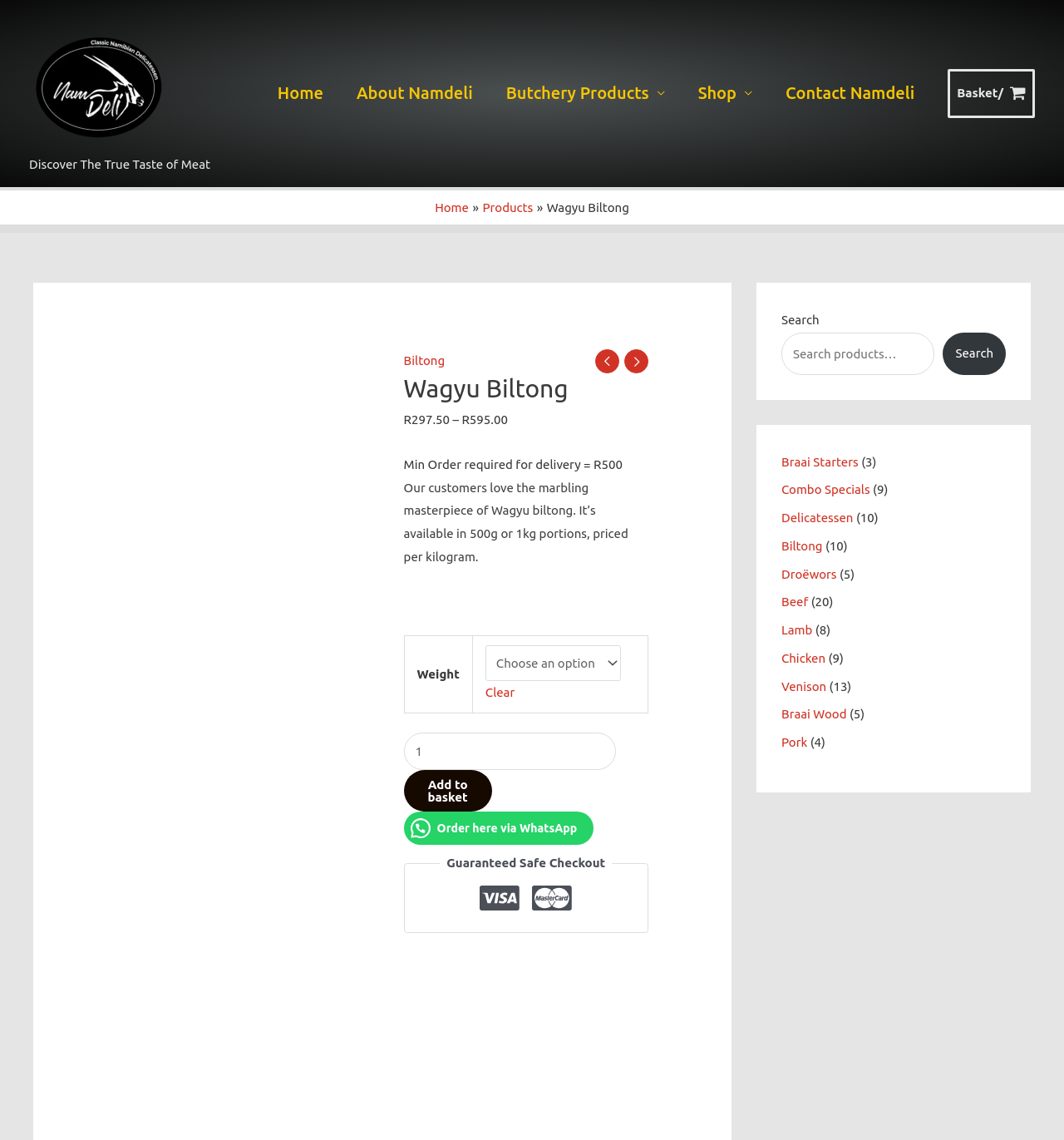What is the purpose of the 'Add to basket' button?
Provide a comprehensive and detailed answer to the question.

The purpose of the 'Add to basket' button can be inferred from its location and text. It is located below the product description and quantity selection, and its text suggests that it is used to add the product to the shopping cart.